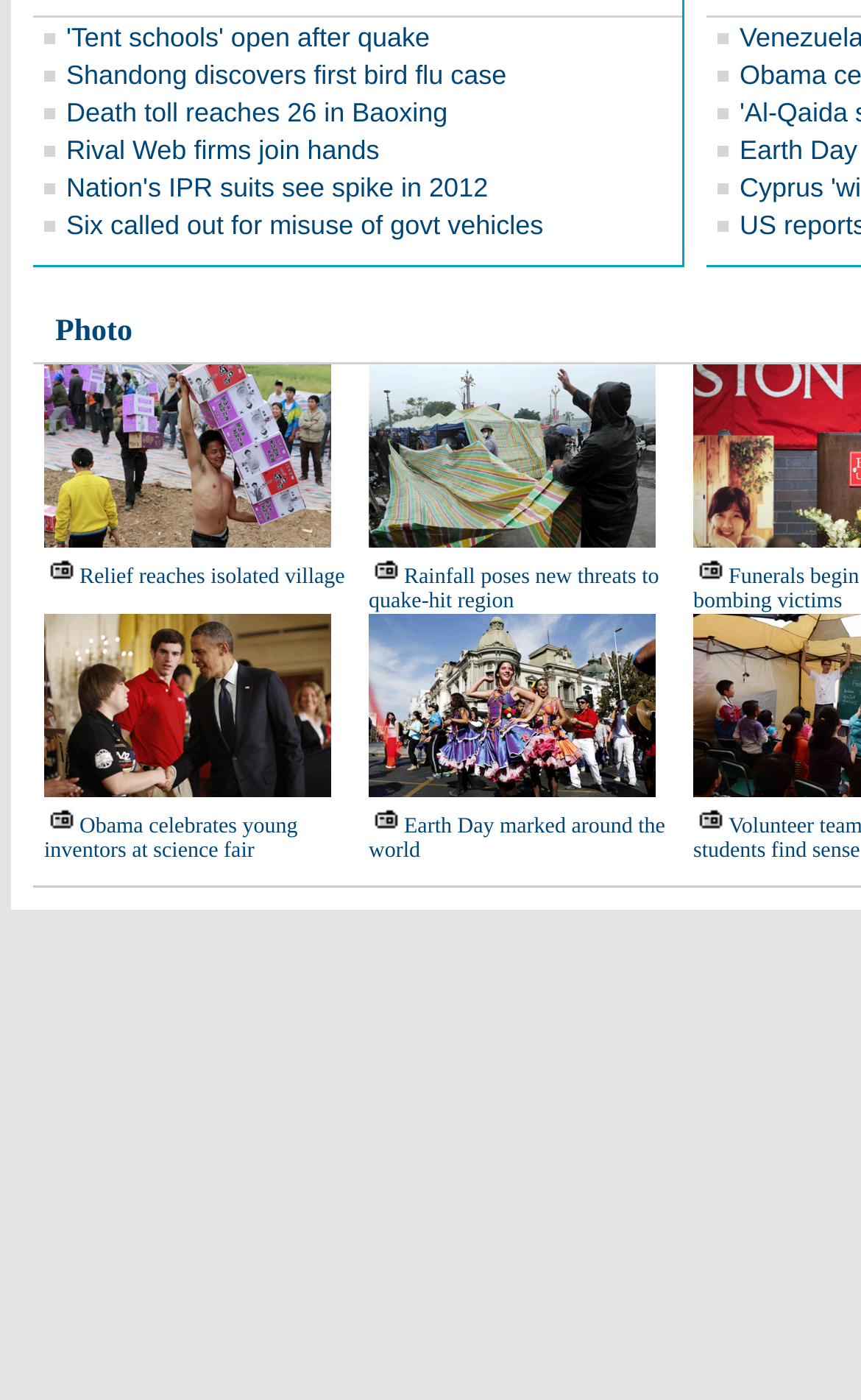What is the topic of the first news article?
Please look at the screenshot and answer using one word or phrase.

Tent schools